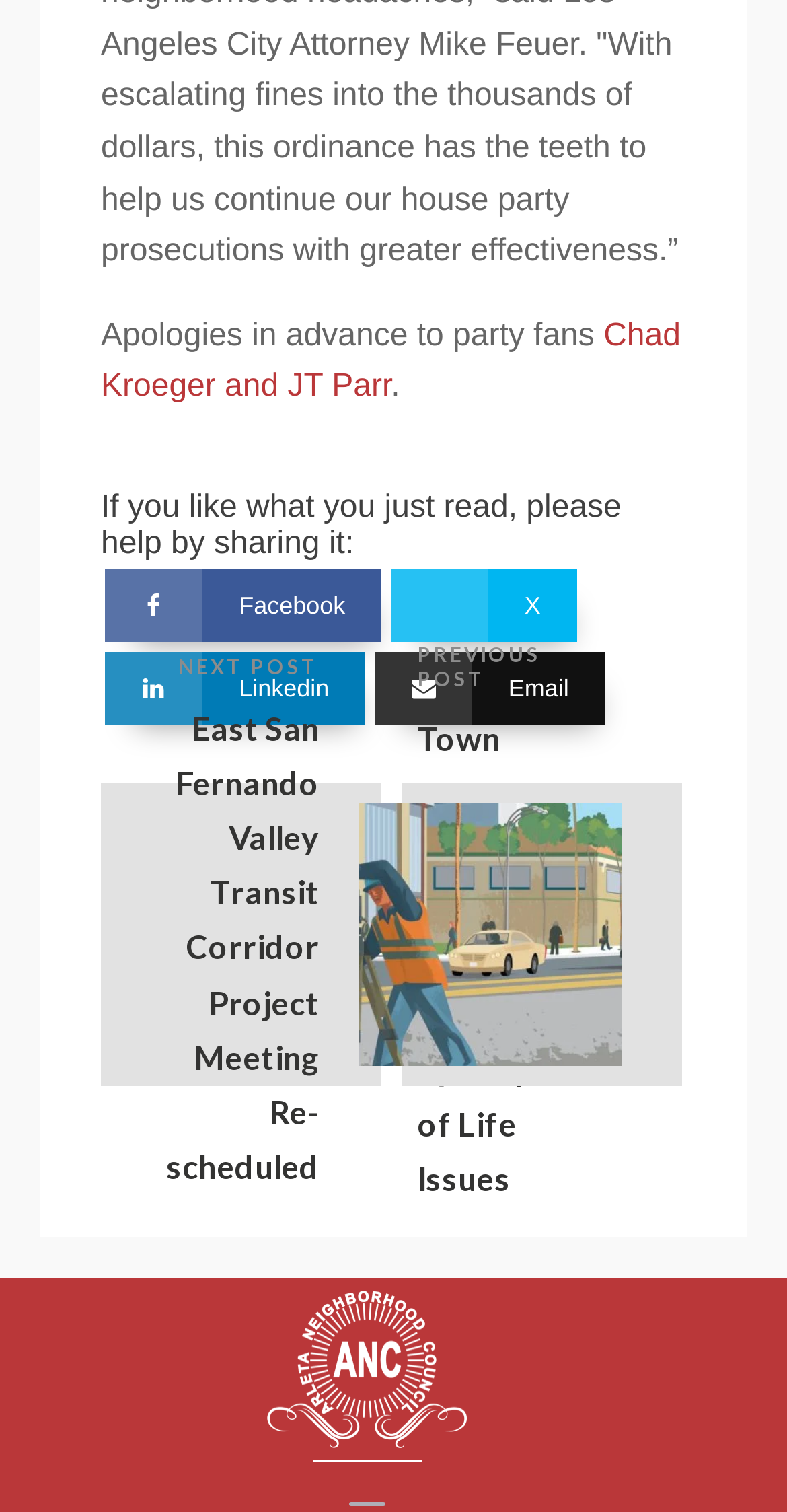What is the purpose of the links at the bottom?
Based on the image, answer the question in a detailed manner.

The links at the bottom, including 'X', 'Facebook', 'Email', and 'Linkedin', are likely for sharing the content of the webpage on various social media platforms or via email, as indicated by the preceding text 'If you like what you just read, please help by sharing it:'.